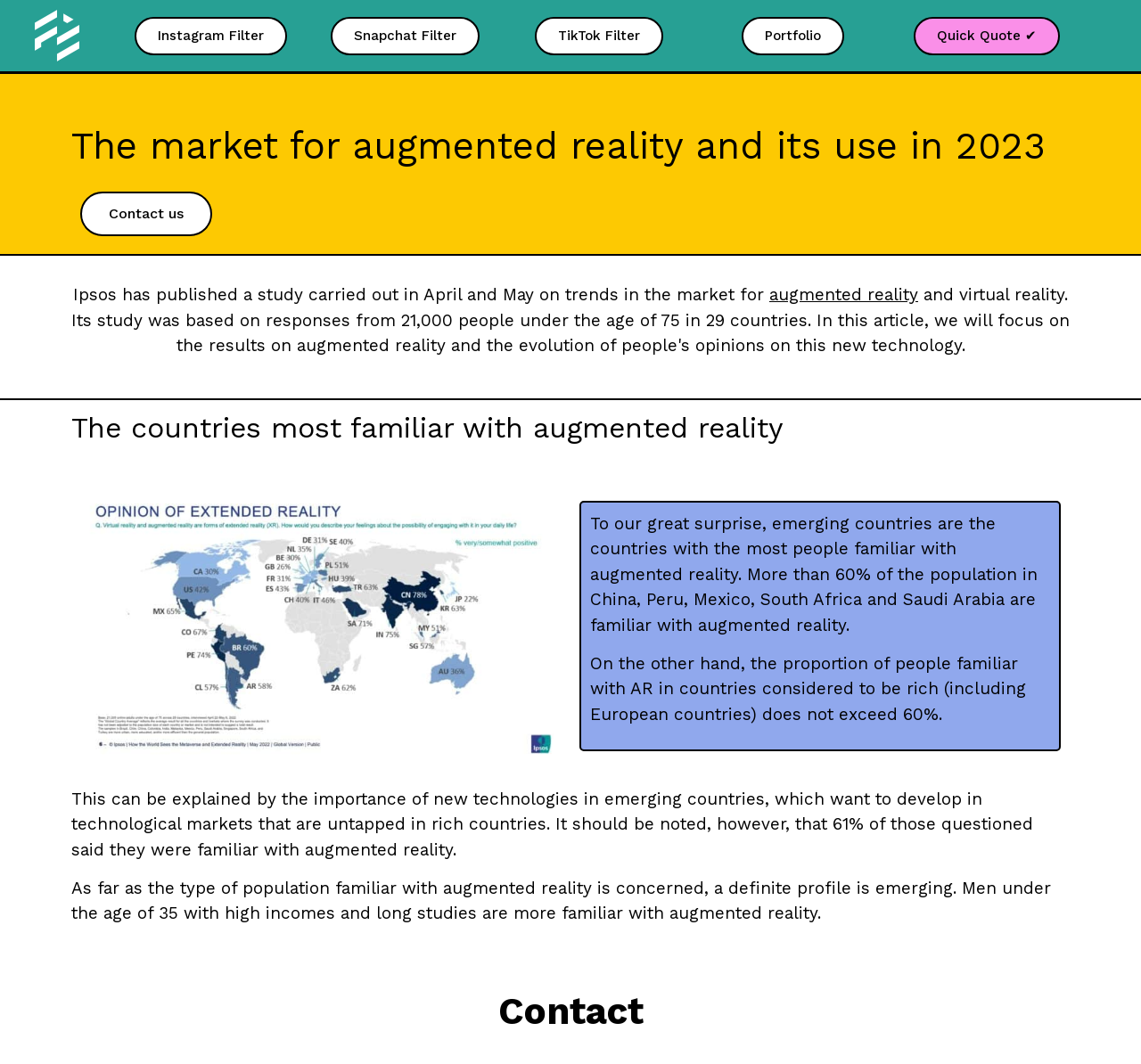Determine the bounding box coordinates of the clickable region to execute the instruction: "Read more about the market for augmented reality". The coordinates should be four float numbers between 0 and 1, denoted as [left, top, right, bottom].

[0.674, 0.267, 0.805, 0.286]